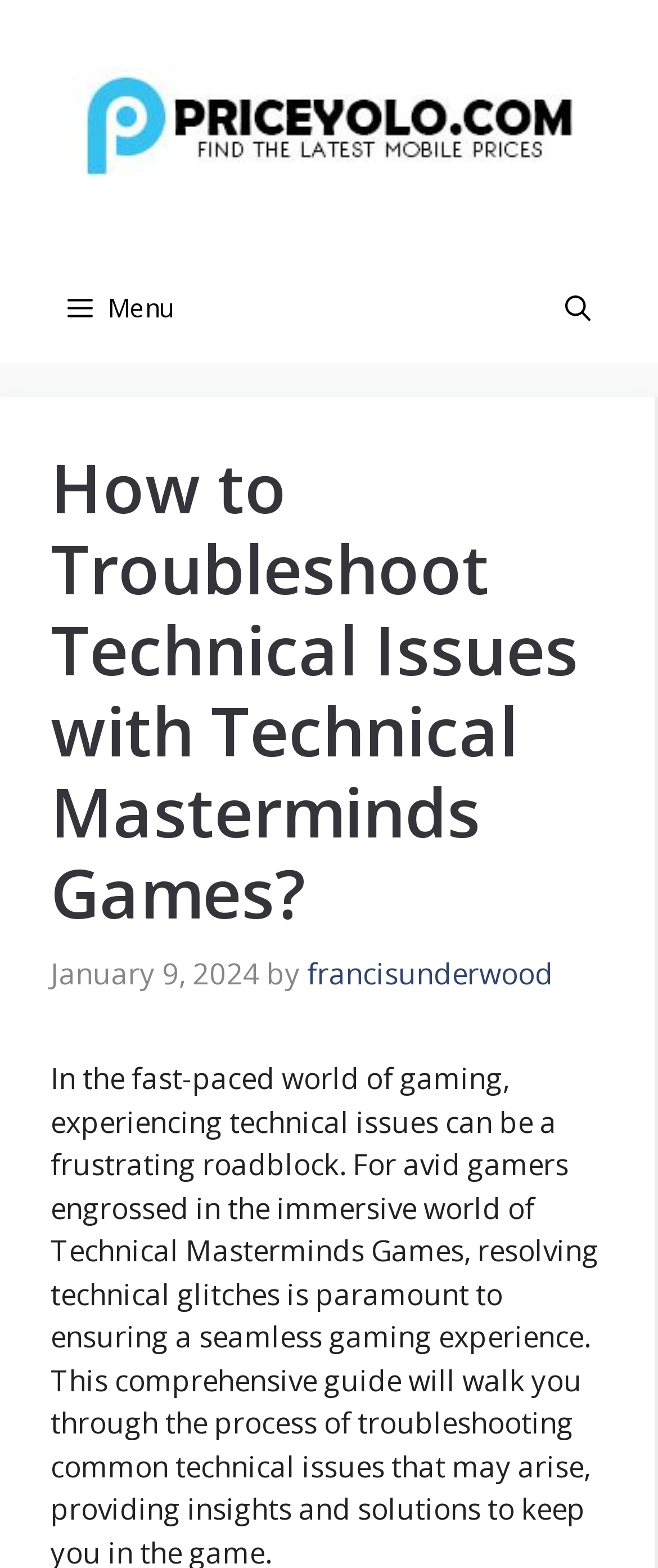What is the purpose of the webpage?
Based on the screenshot, respond with a single word or phrase.

Troubleshooting technical issues